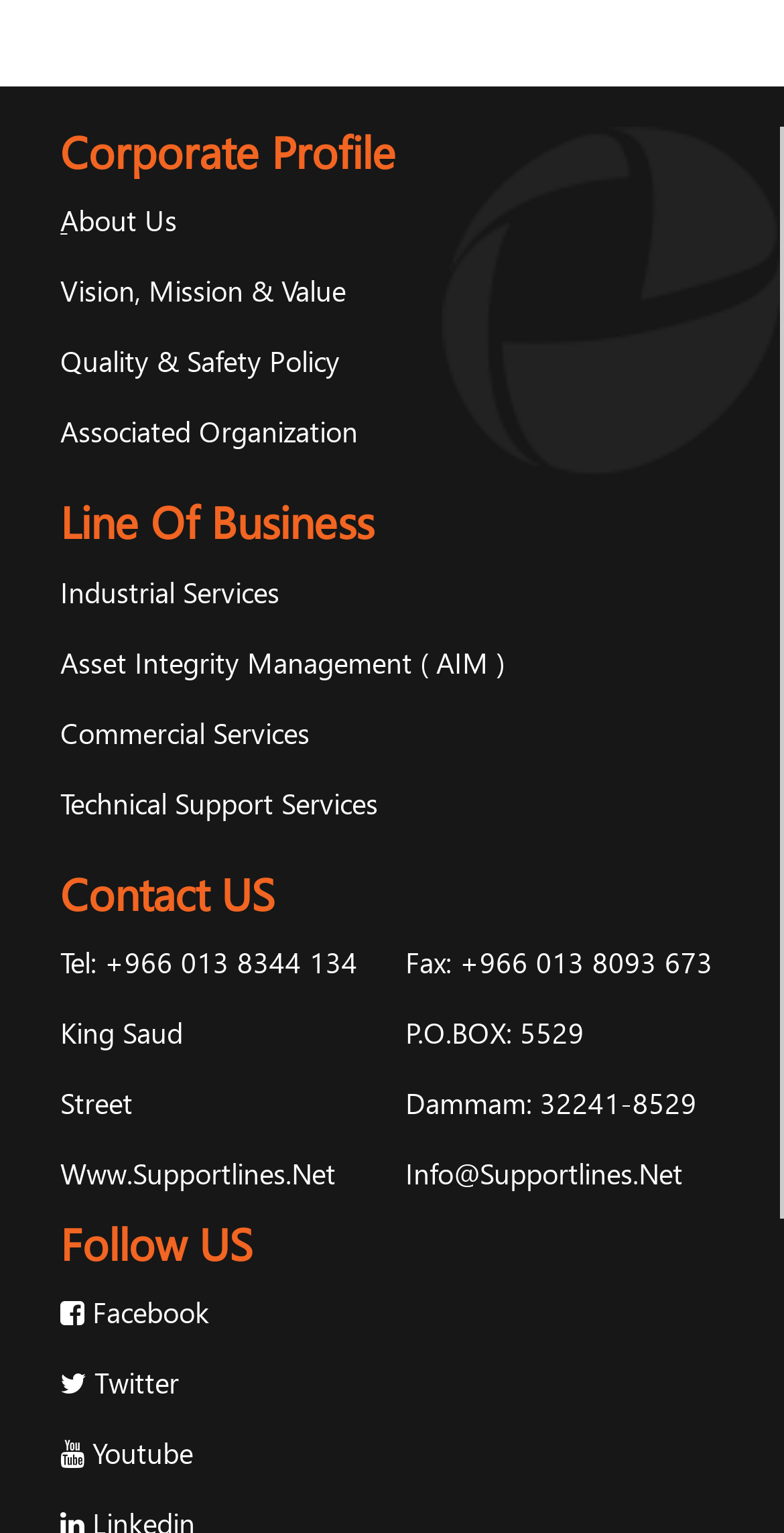What is the company's email address?
Provide an in-depth and detailed answer to the question.

I found the company's email address by looking at the 'Contact US' section, where I saw a static text element with the email address 'Info@Supportlines.Net'.